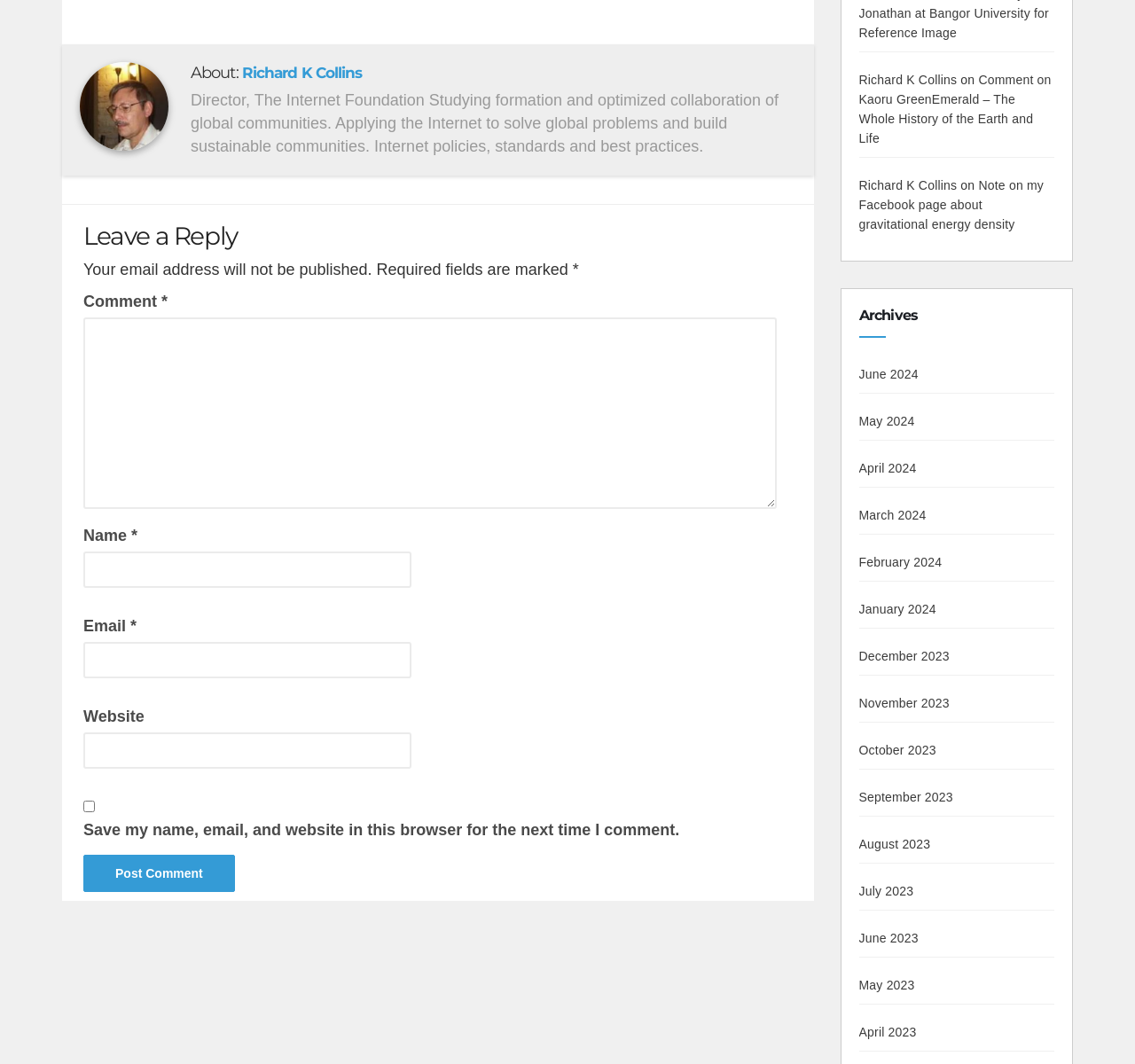Indicate the bounding box coordinates of the clickable region to achieve the following instruction: "Enter your name in the 'Name' field."

[0.073, 0.519, 0.362, 0.553]